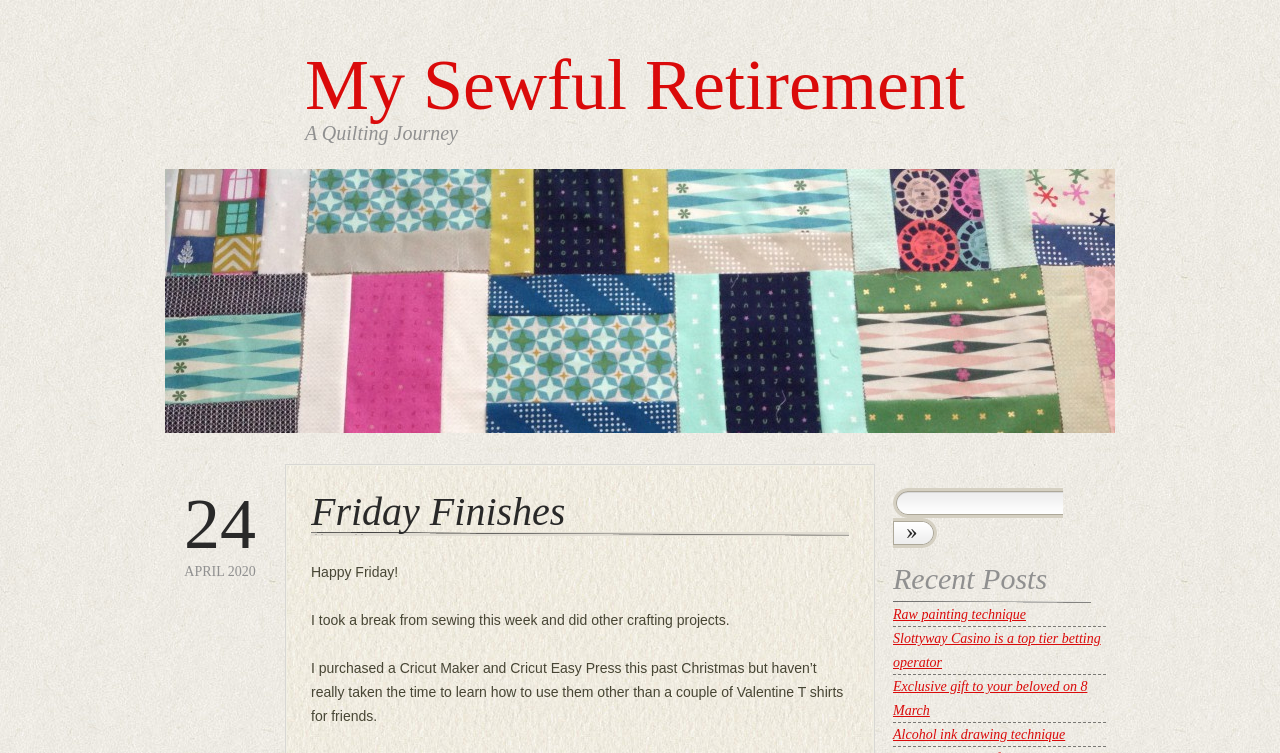What is the category of the blog post?
Look at the image and answer with only one word or phrase.

Quilting